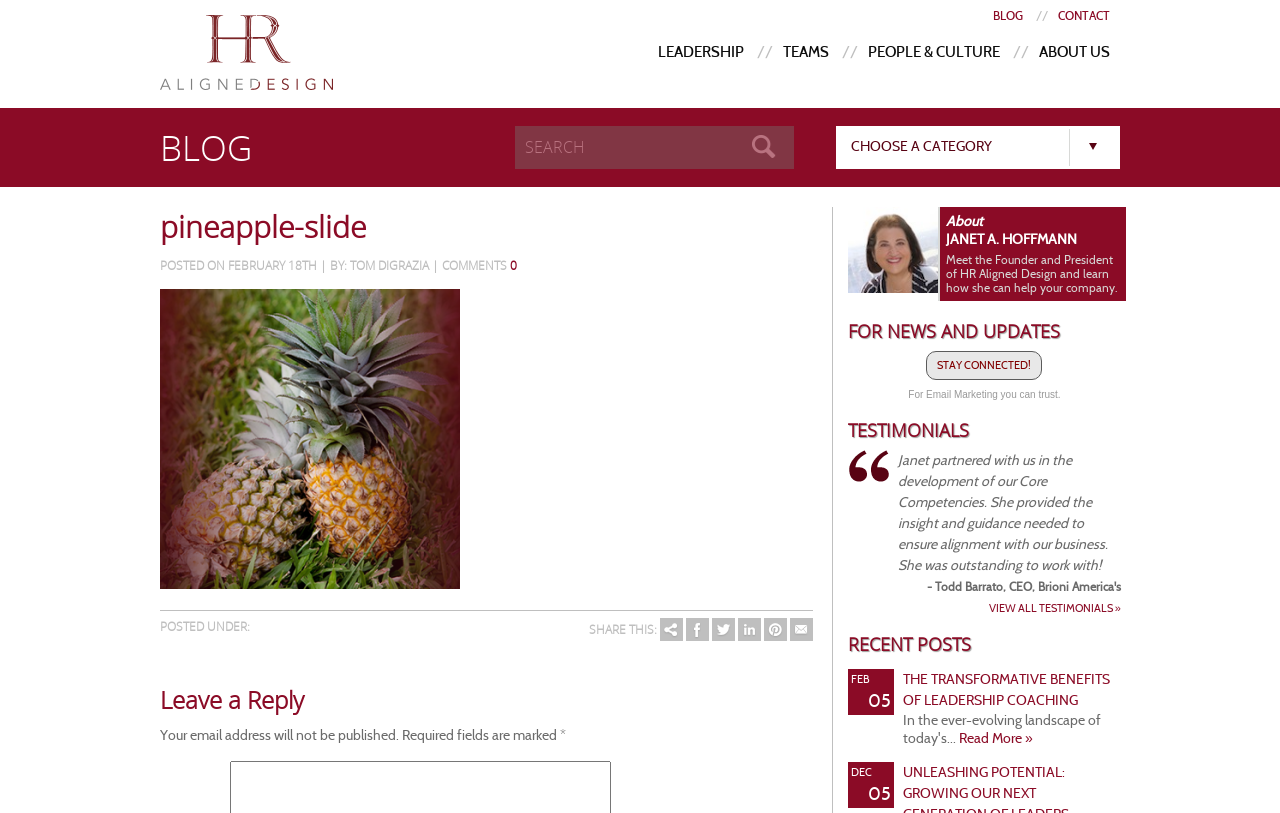Determine the bounding box coordinates (top-left x, top-left y, bottom-right x, bottom-right y) of the UI element described in the following text: pineapple-slide

[0.125, 0.253, 0.286, 0.304]